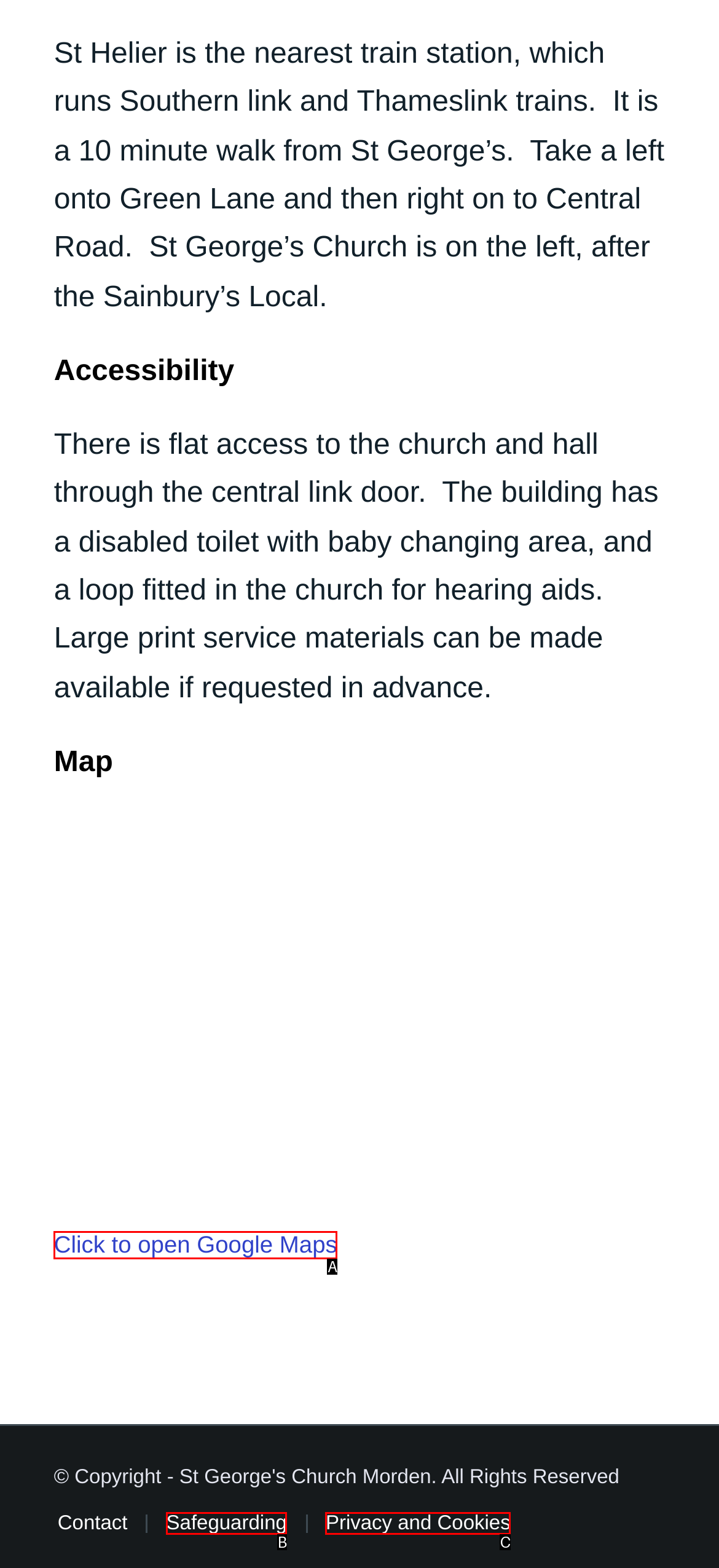Using the description: Click to open Google Maps, find the corresponding HTML element. Provide the letter of the matching option directly.

A